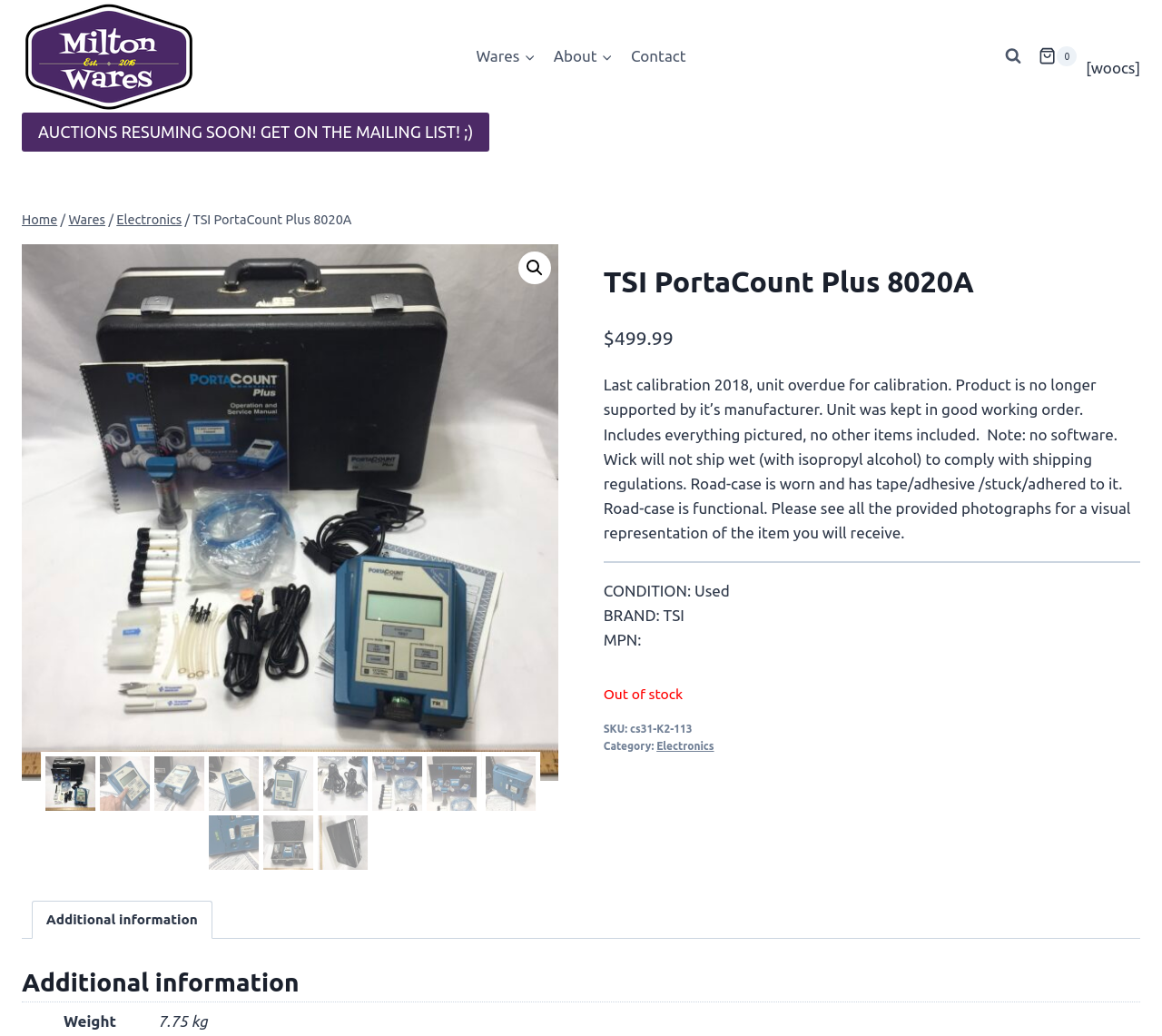What is the price of the TSI PortaCount Plus 8020A?
Please look at the screenshot and answer using one word or phrase.

$499.99